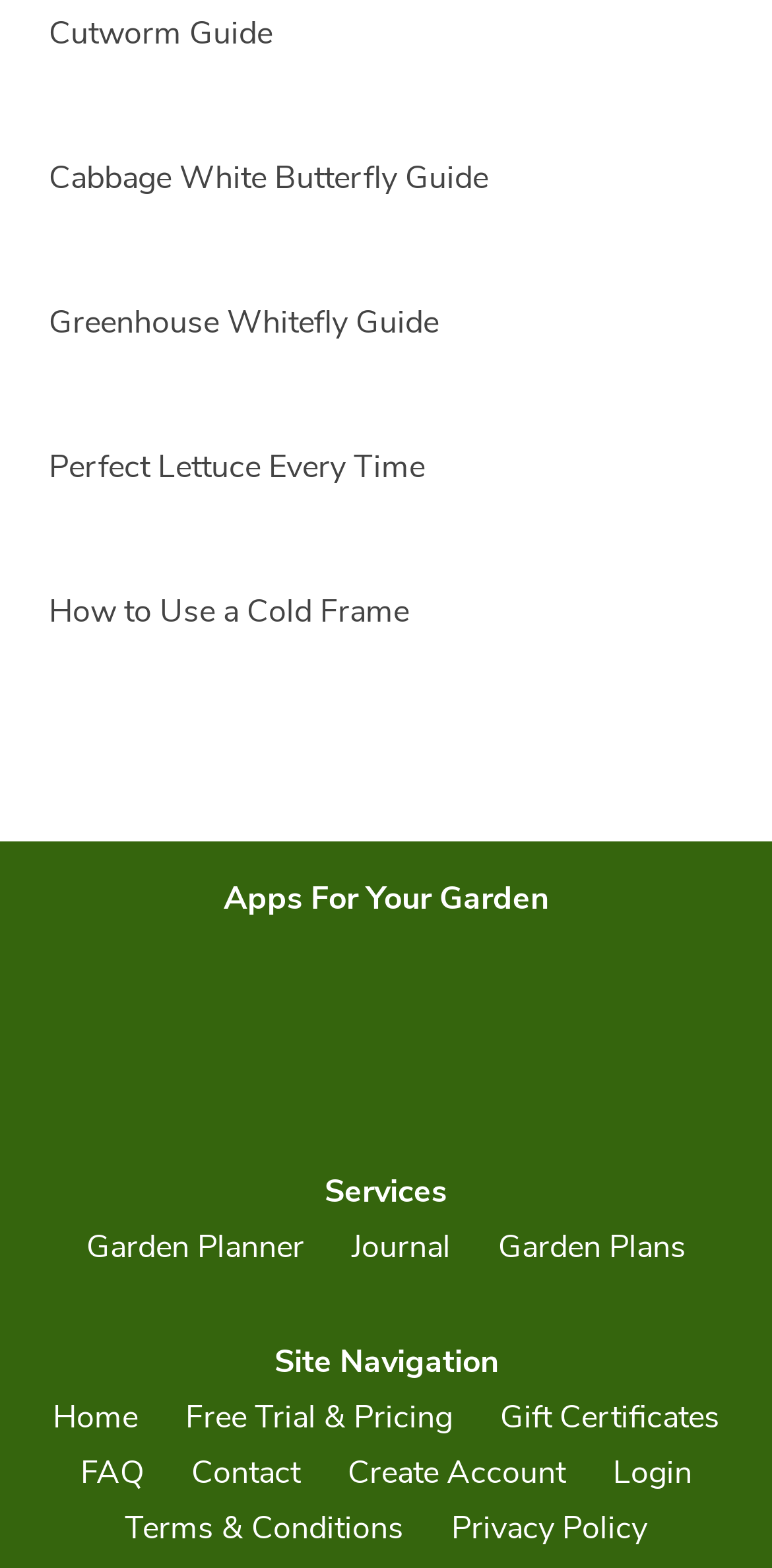Find the bounding box coordinates of the element to click in order to complete this instruction: "Login to your account". The bounding box coordinates must be four float numbers between 0 and 1, denoted as [left, top, right, bottom].

[0.794, 0.921, 0.896, 0.957]